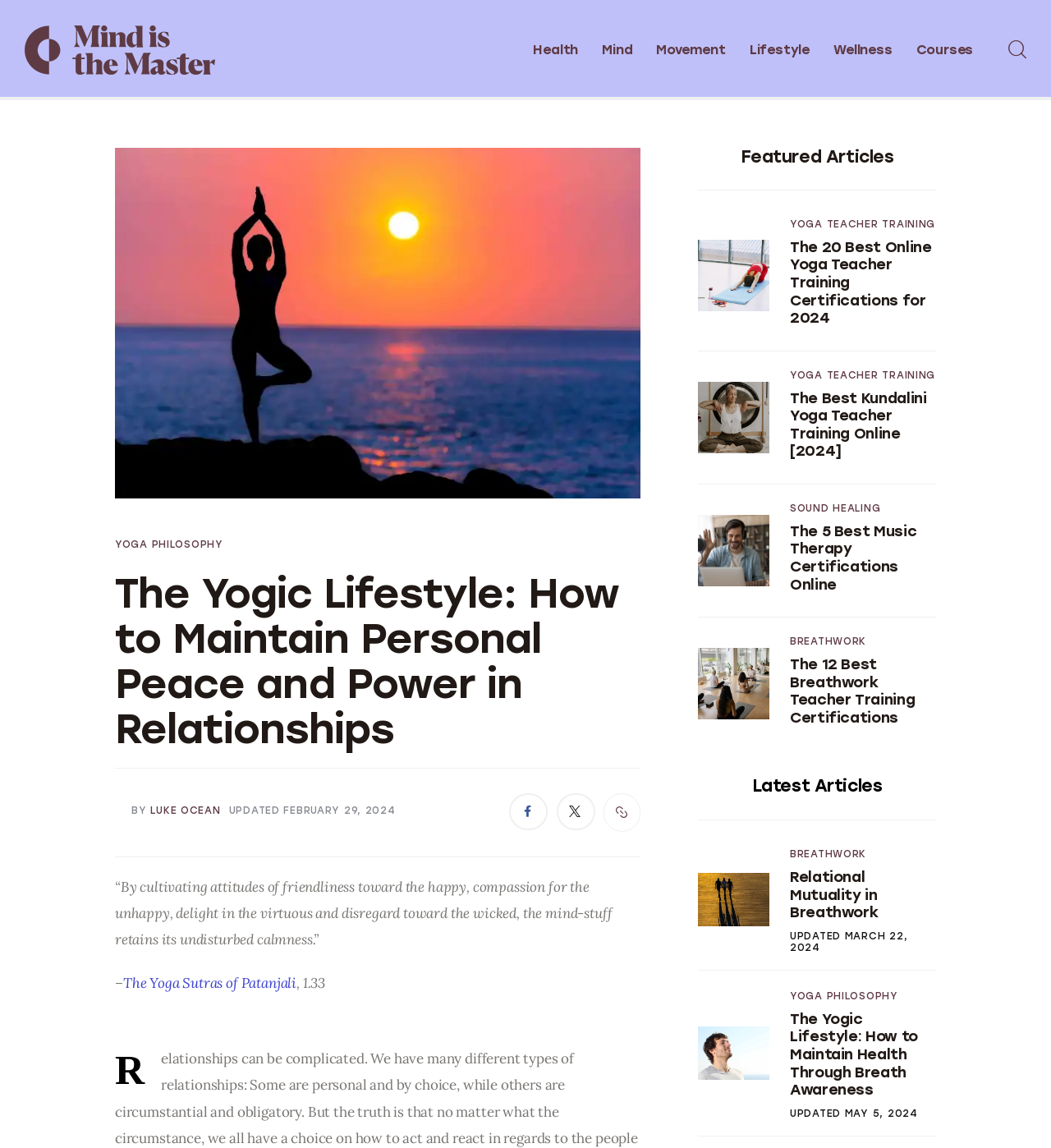Find the bounding box coordinates of the area to click in order to follow the instruction: "Click the 'CREATE ACCOUNT' link".

None